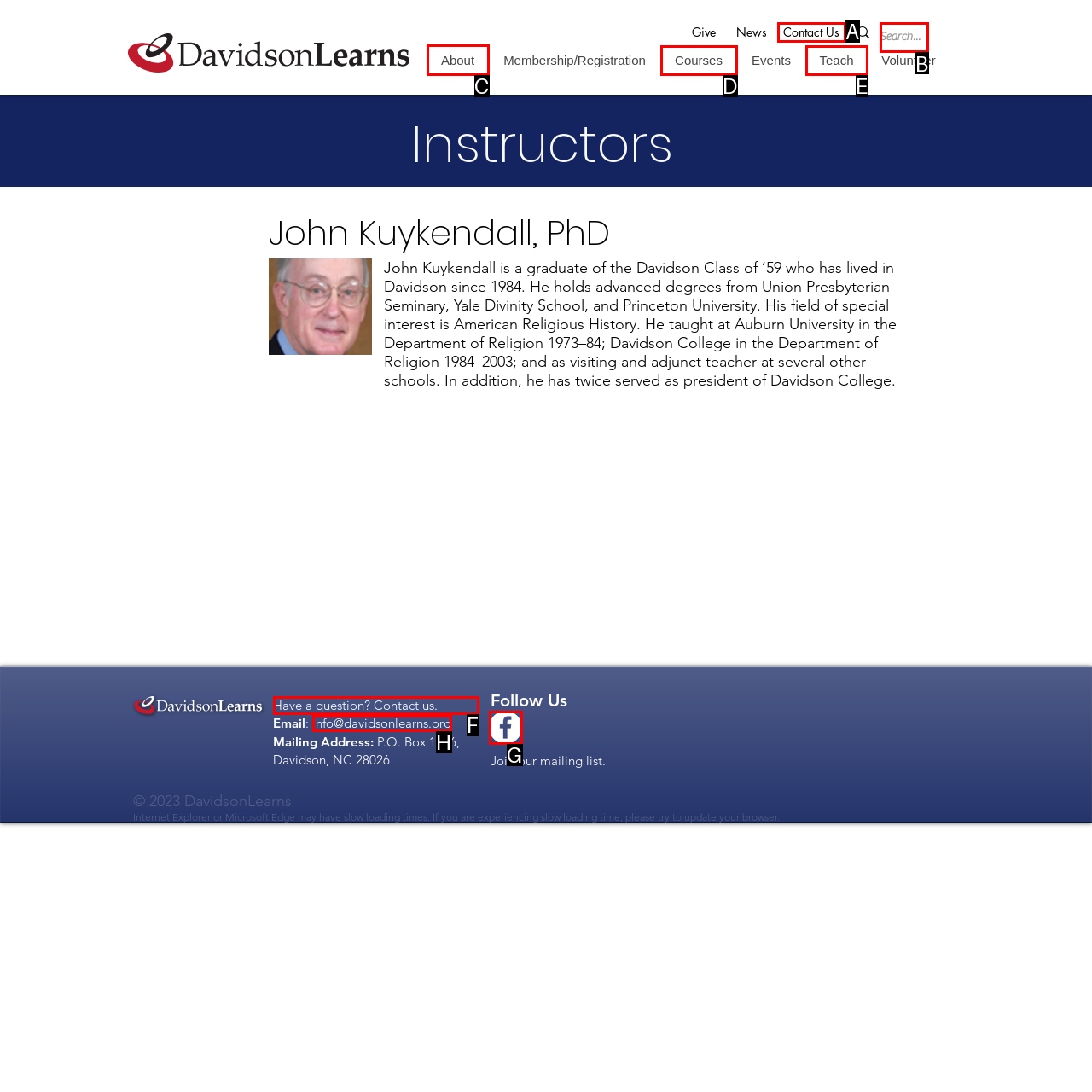Choose the HTML element that needs to be clicked for the given task: Read the article about turning a residential property into a restaurant Respond by giving the letter of the chosen option.

None